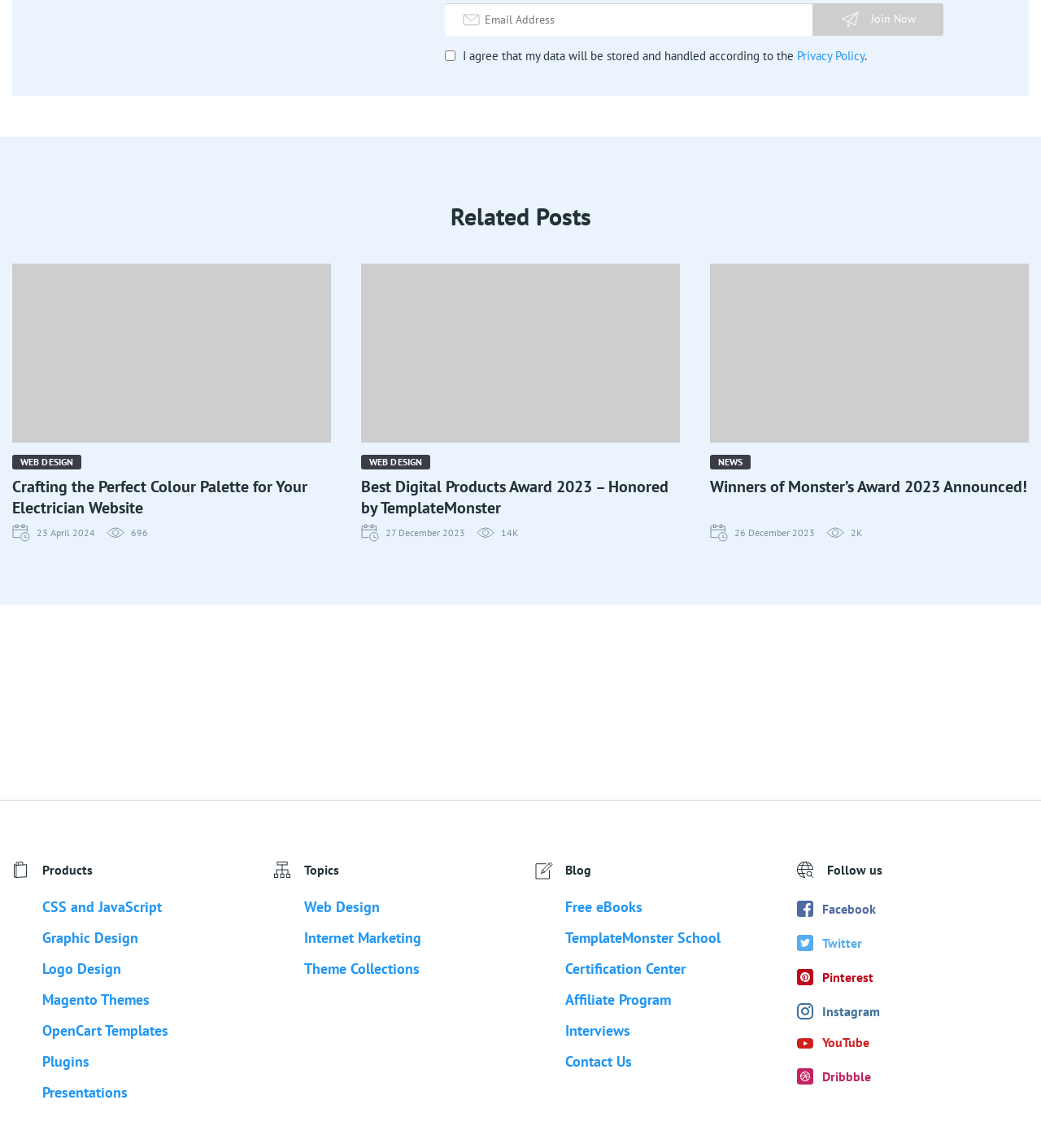Identify the bounding box coordinates for the UI element described as follows: "title="Increase"". Ensure the coordinates are four float numbers between 0 and 1, formatted as [left, top, right, bottom].

None